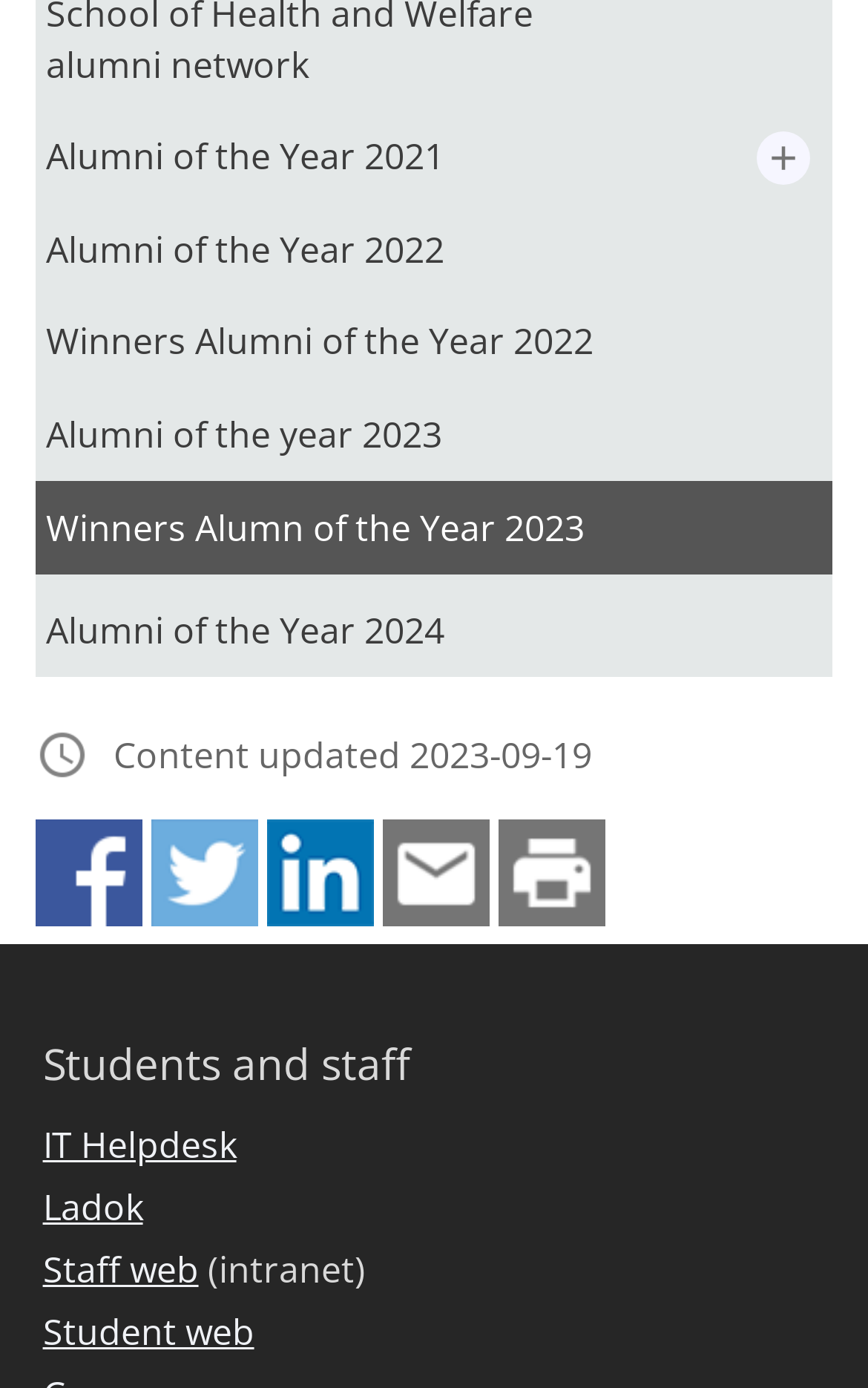Utilize the details in the image to thoroughly answer the following question: What is the year of the first alumni award?

The first alumni award is mentioned in the link 'Alumni of the Year 2021' which is located at the top of the webpage, indicating that the first alumni award was given in 2021.